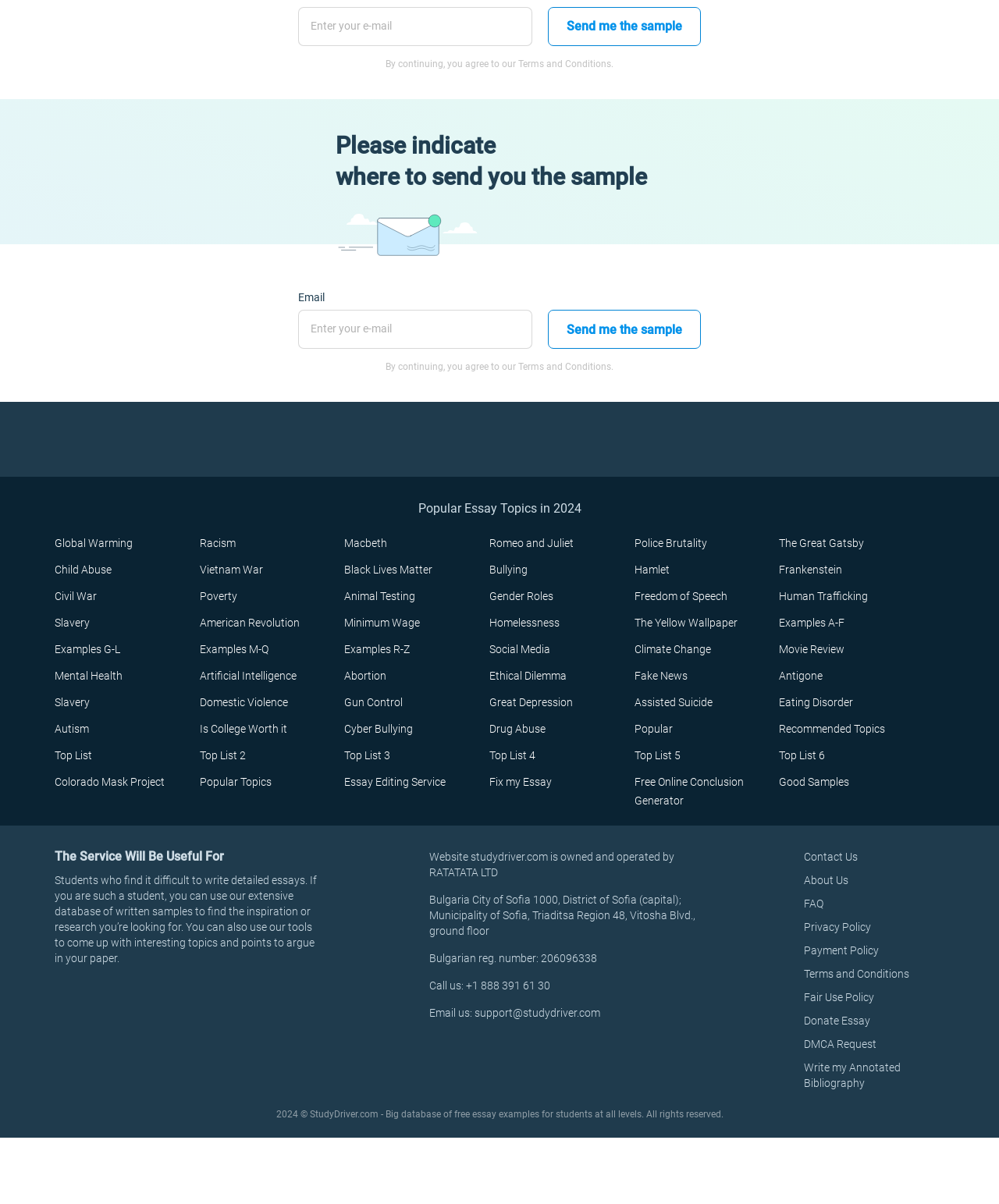What is the company name displayed in the image?
Using the image, answer in one word or phrase.

StudyDriver.com